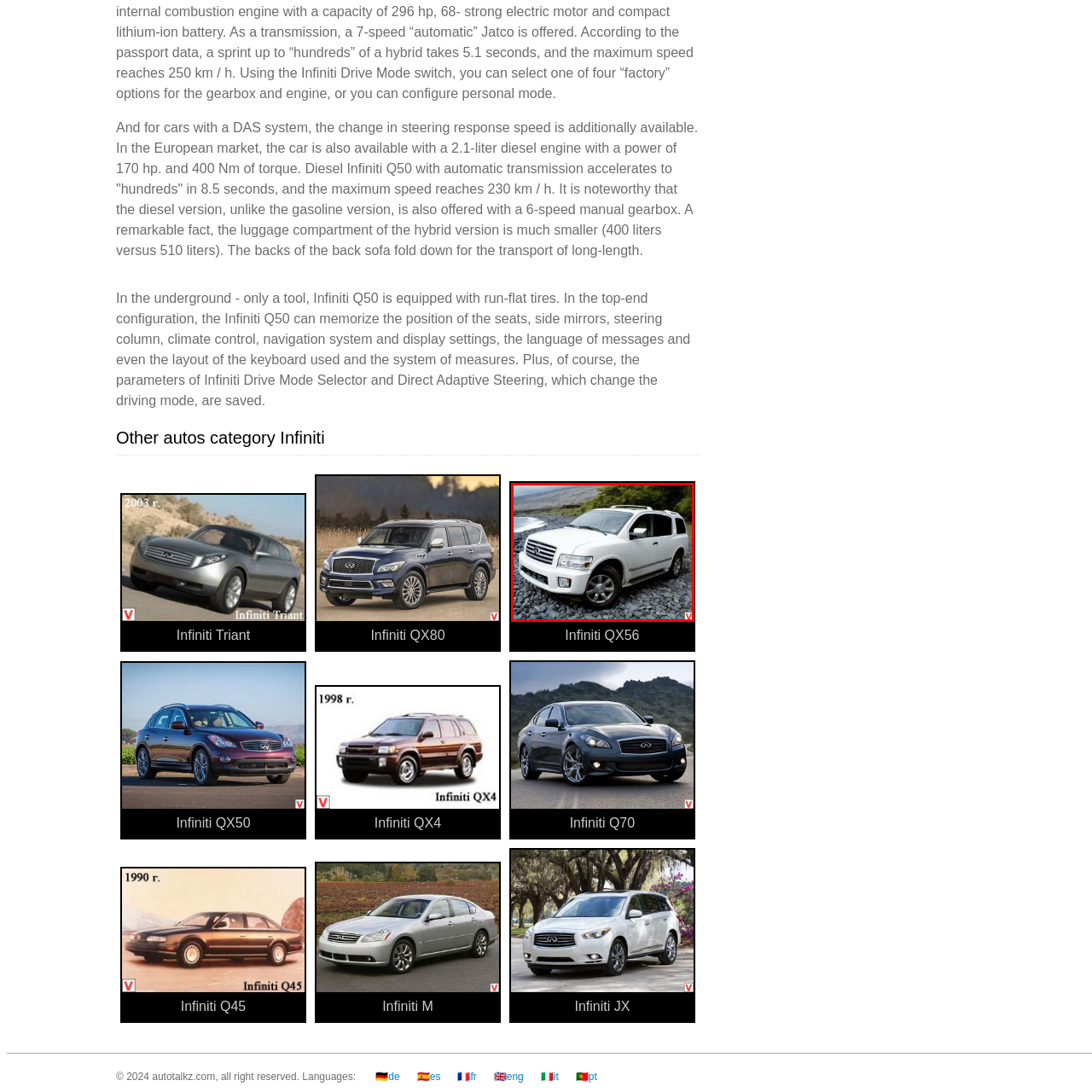View the image surrounded by the red border, What type of terrain is the Infiniti QX56 positioned on?
 Answer using a single word or phrase.

Rocky terrain